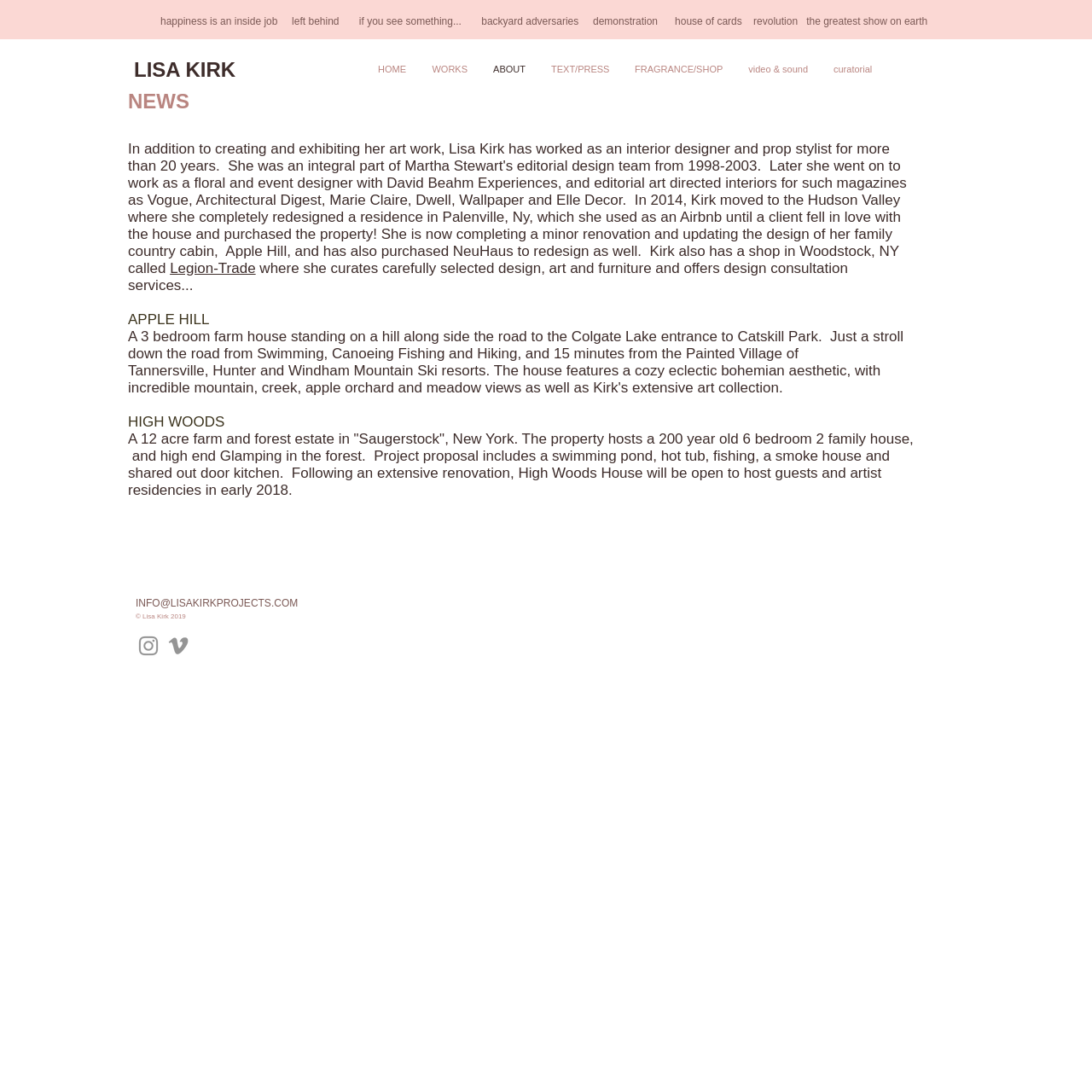Generate a thorough caption detailing the webpage content.

The webpage is a personal website for Lisa Kirk, an artist or designer. At the top, there is a navigation menu with links to different sections of the website, including "HOME", "WORKS", "ABOUT", "TEXT/PRESS", "FRAGRANCE/SHOP", "VIDEO & SOUND", and "CURATORIAL". 

Below the navigation menu, there is a main section with a heading "NEWS" and a link to "Legion-Trade". There is also a paragraph of text describing a design consultation service and a curated selection of design, art, and furniture.

Further down, there are three sections with headings "APPLE HILL", "HIGH WOODS", and an empty heading. The "HIGH WOODS" section has a detailed description of a 12-acre farm and forest estate in New York, including its features and a project proposal.

At the very top of the page, there are several links with short phrases, such as "happiness is an inside job", "left behind", and "if you see something...". These links are arranged horizontally across the top of the page.

In the bottom section of the page, there is a copyright notice "© Lisa Kirk 2019" and a link to "INFO@LISAKIRKPROJECTS.COM". There is also a social bar with links to Instagram and Vimeo, represented by grey icons.

Overall, the webpage appears to be a portfolio or showcase of Lisa Kirk's work, with a focus on design, art, and curatorial projects.